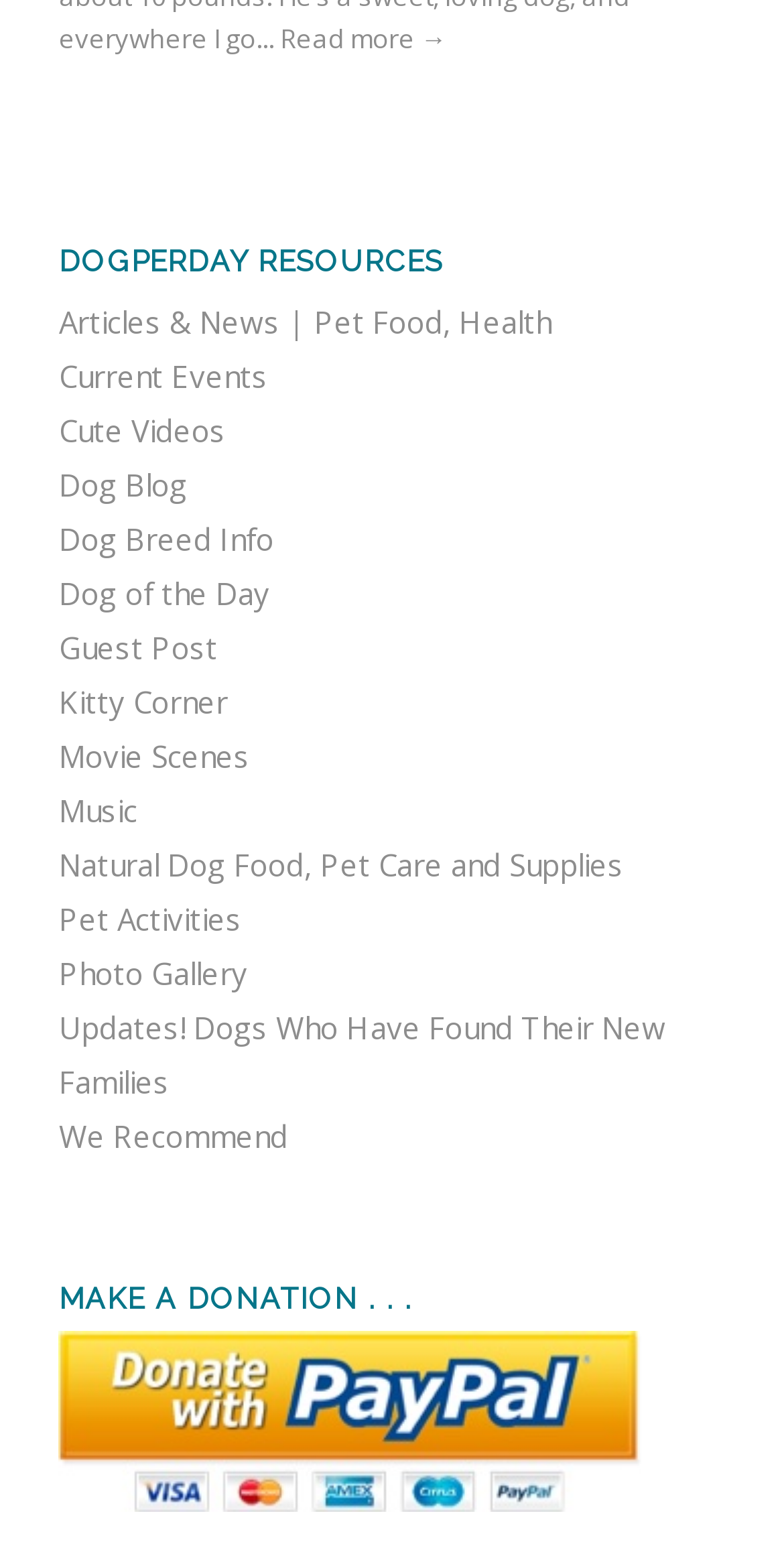Find the bounding box coordinates of the element you need to click on to perform this action: 'View dog breed information'. The coordinates should be represented by four float values between 0 and 1, in the format [left, top, right, bottom].

[0.075, 0.334, 0.349, 0.36]